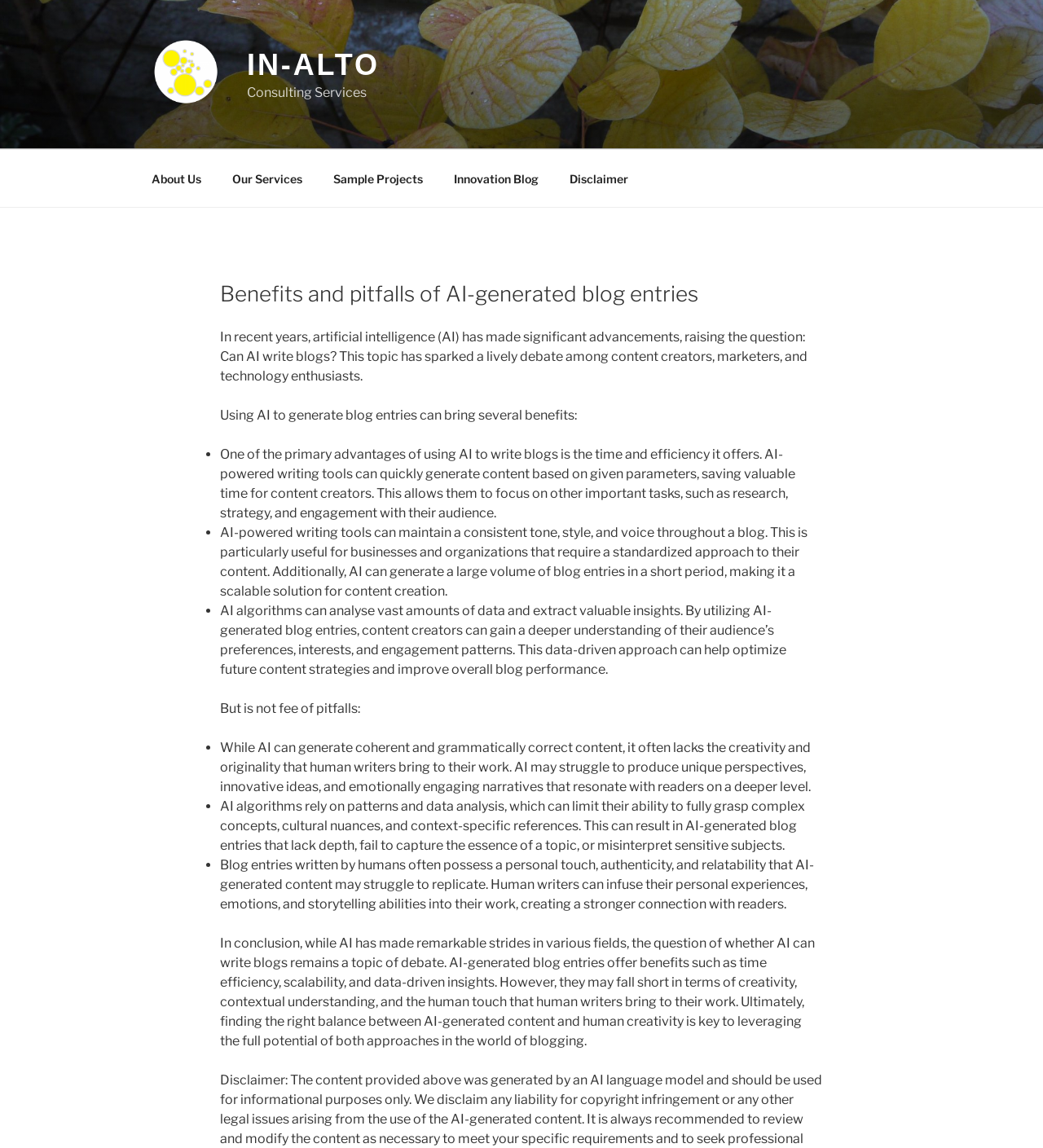What is the conclusion of the article about AI-generated blog entries?
Use the image to give a comprehensive and detailed response to the question.

The webpage concludes that while AI-generated blog entries offer benefits such as time efficiency, scalability, and data-driven insights, they may fall short in terms of creativity, contextual understanding, and the human touch, and therefore finding the right balance between AI-generated content and human creativity is key to leveraging the full potential of both approaches in the world of blogging.